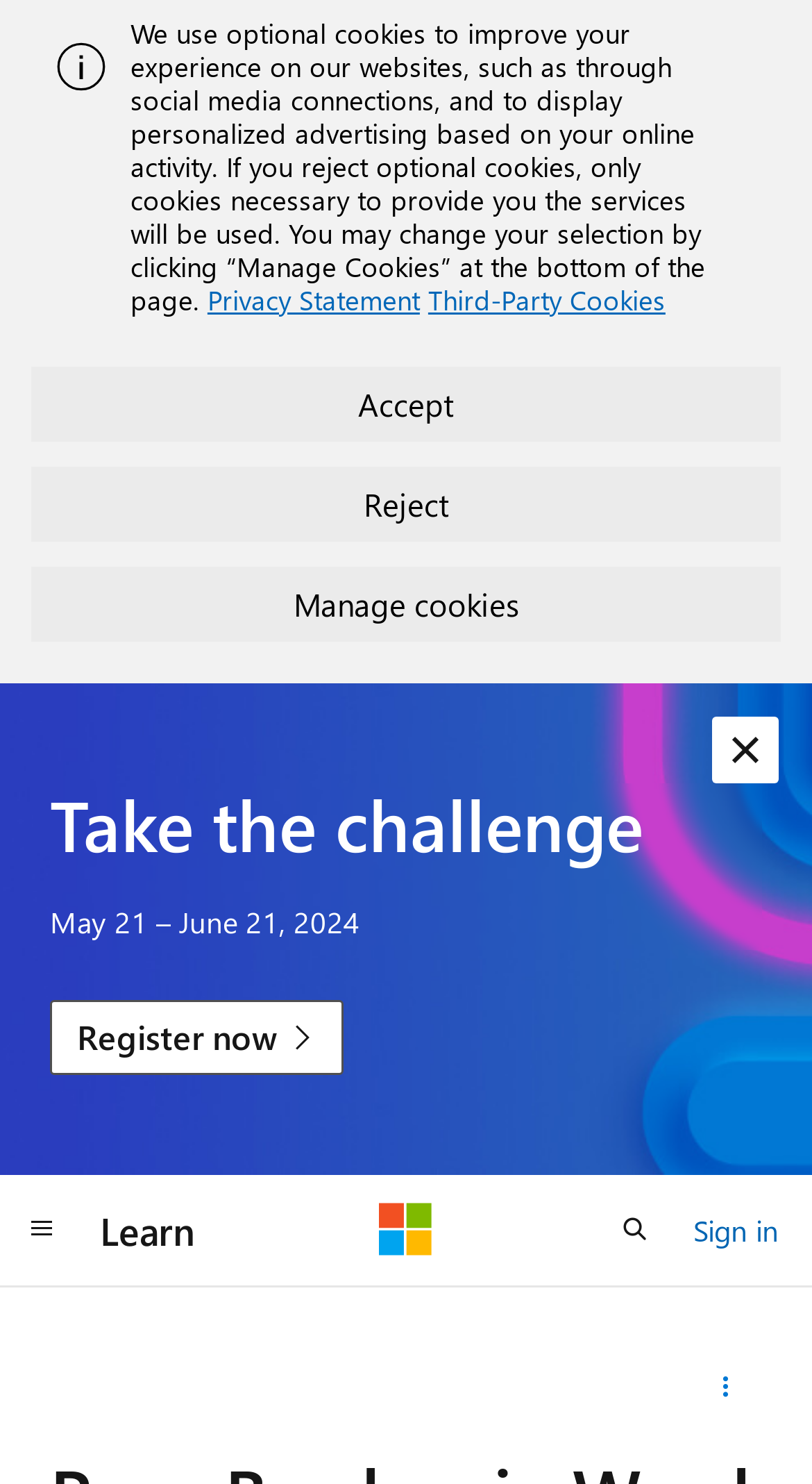What is the purpose of the 'Dismiss alert' button?
Based on the image, answer the question with a single word or brief phrase.

To dismiss an alert